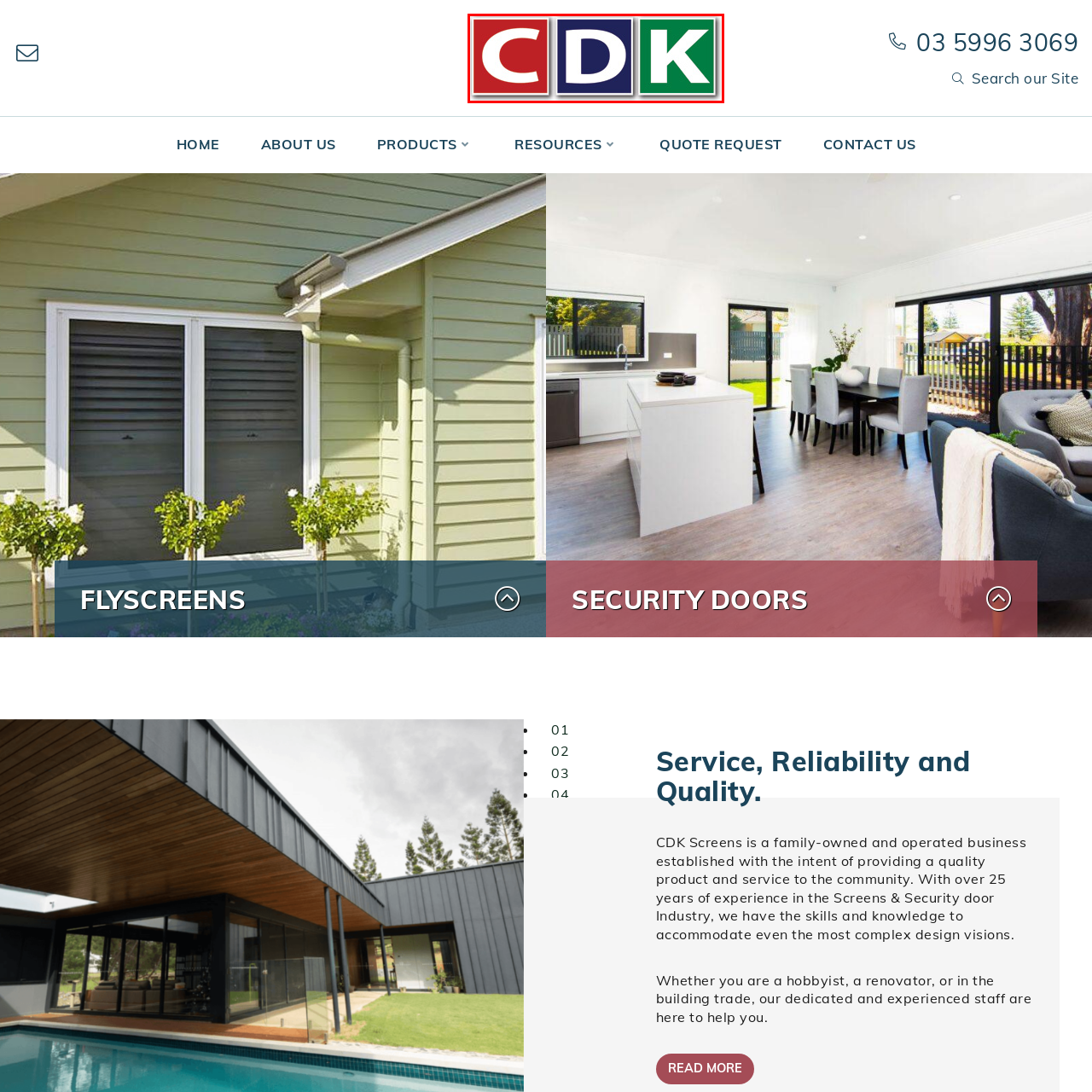Describe thoroughly what is shown in the red-bordered area of the image.

The image prominently features the logo of CDK Screens, showcasing the letters "CDK" in a bold and vibrant layout. Each letter is placed within a distinct colored square; the "C" is in red, the "D" is in a dark blue, and the "K" is presented in green. This logo embodies a professional yet approachable brand image, reflecting the company's commitment to manufacturing and fitting high-quality flyscreens and security doors. The design is simplistic and memorable, making it easily recognizable for customers seeking trustworthy products in the screens and security door industry.